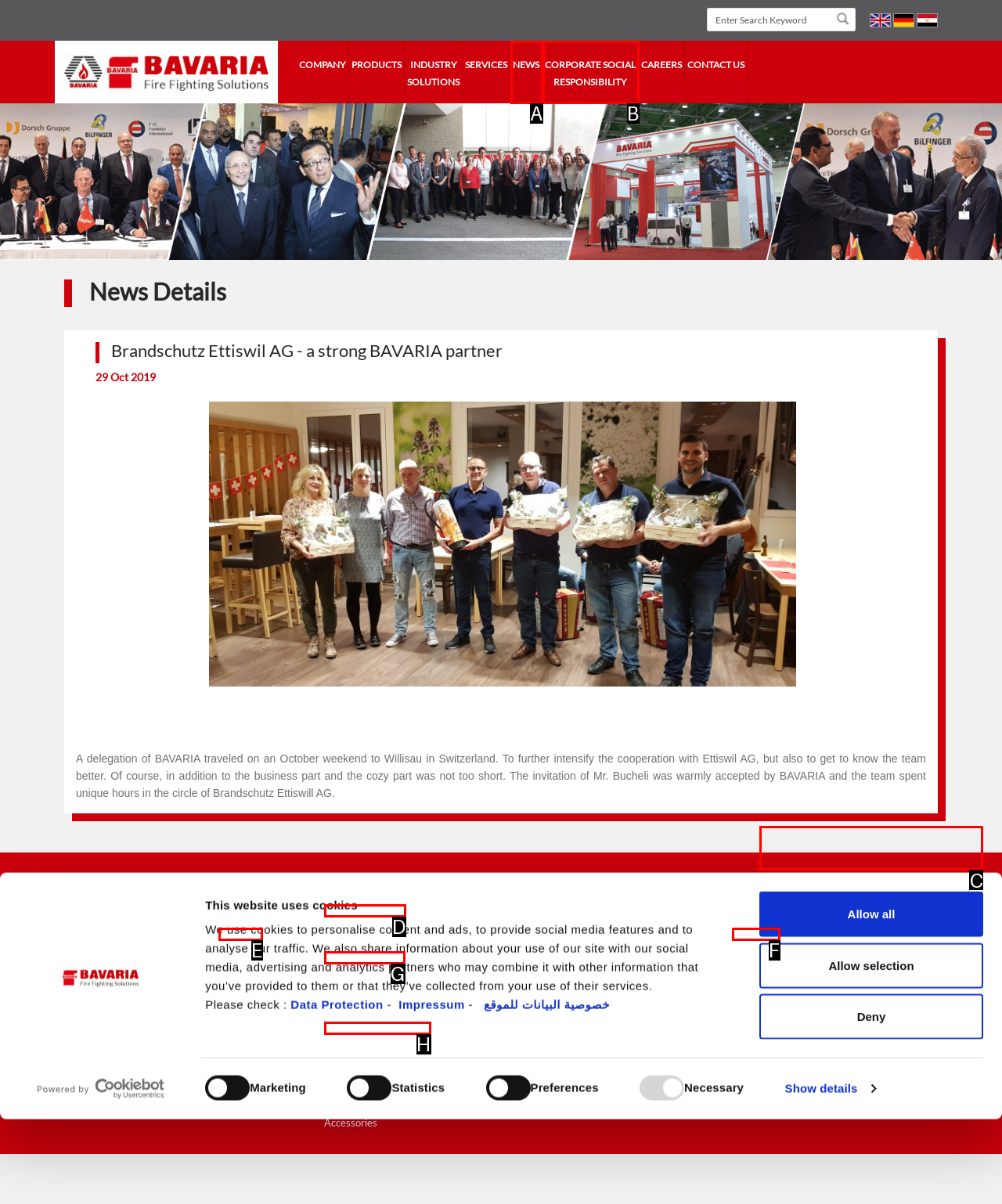Indicate which UI element needs to be clicked to fulfill the task: Click the 'Allow selection' button
Answer with the letter of the chosen option from the available choices directly.

C